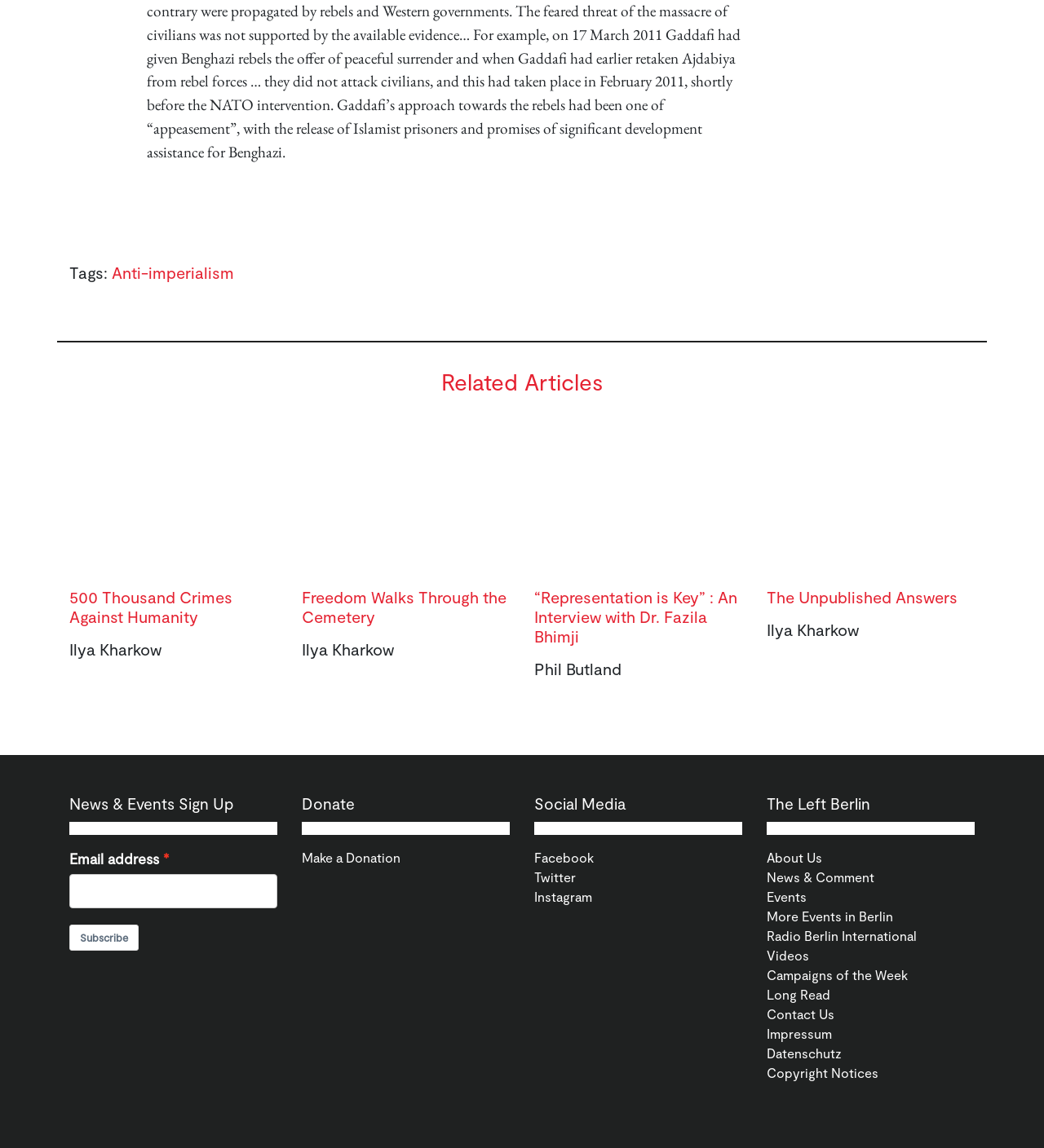What is the name of the organization or website?
Using the image as a reference, answer with just one word or a short phrase.

The Left Berlin